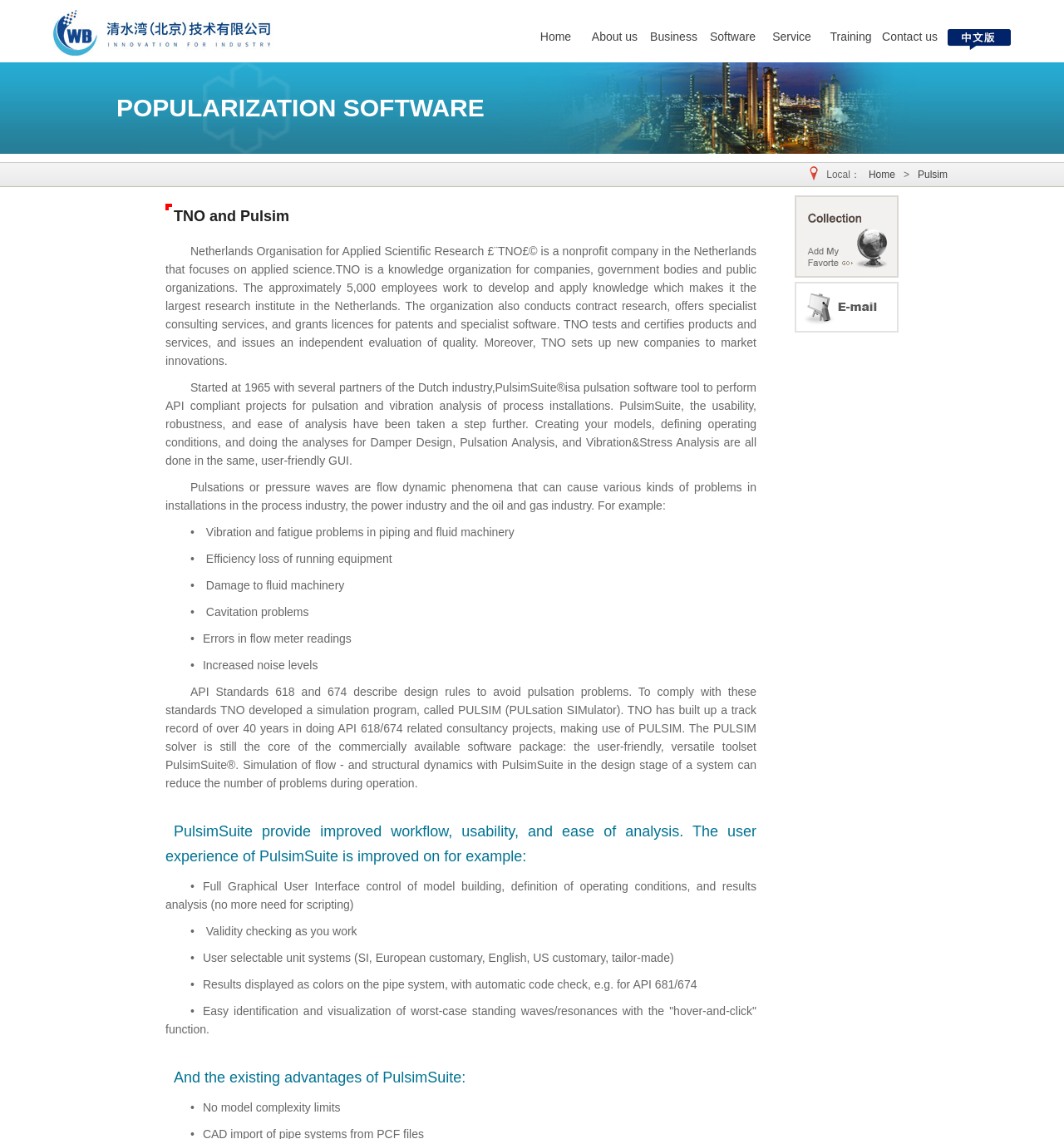What is the main focus of TNO?
Refer to the screenshot and answer in one word or phrase.

Applied science